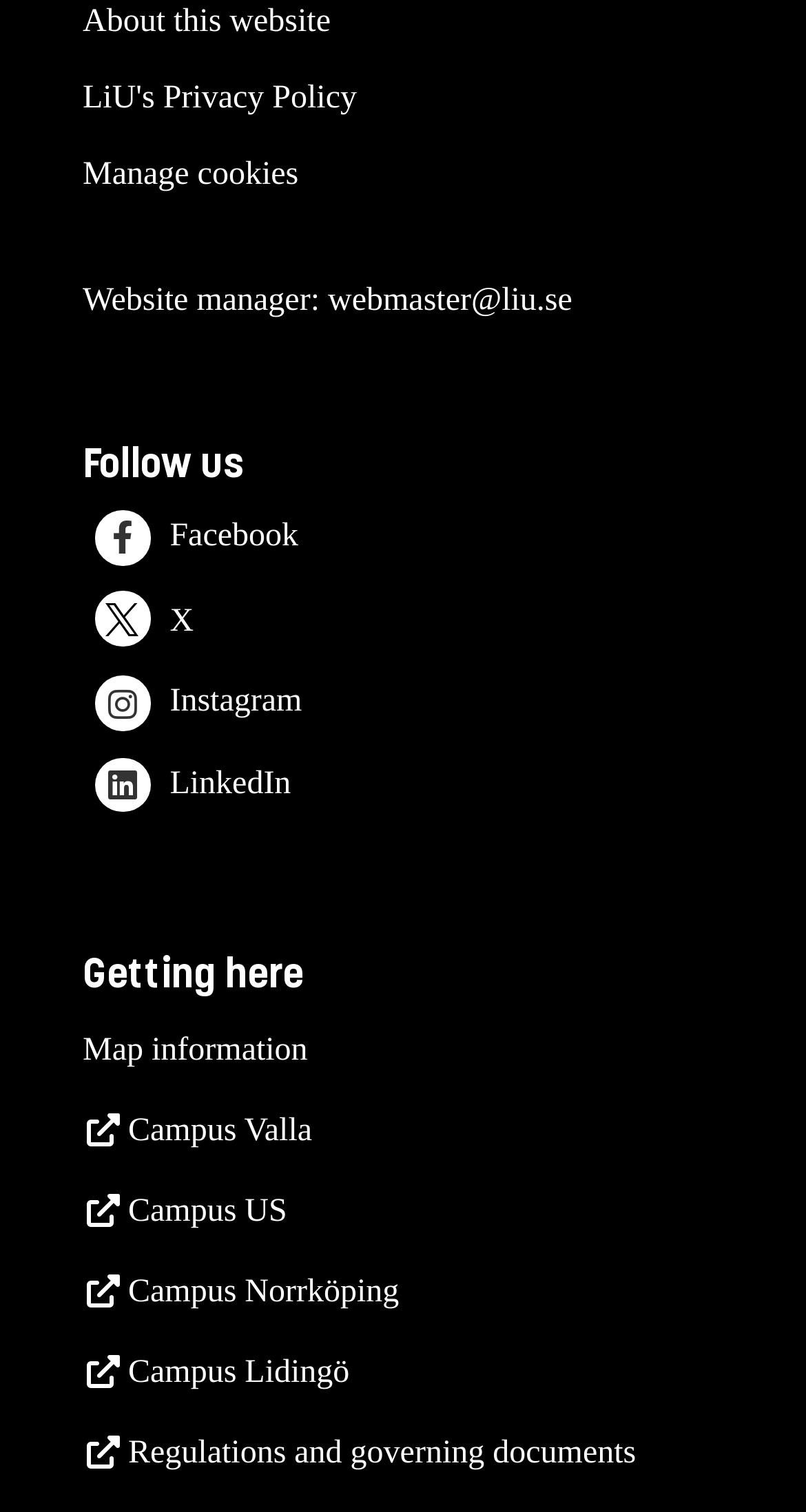Please pinpoint the bounding box coordinates for the region I should click to adhere to this instruction: "Check LiU's Privacy Policy".

[0.103, 0.053, 0.443, 0.076]